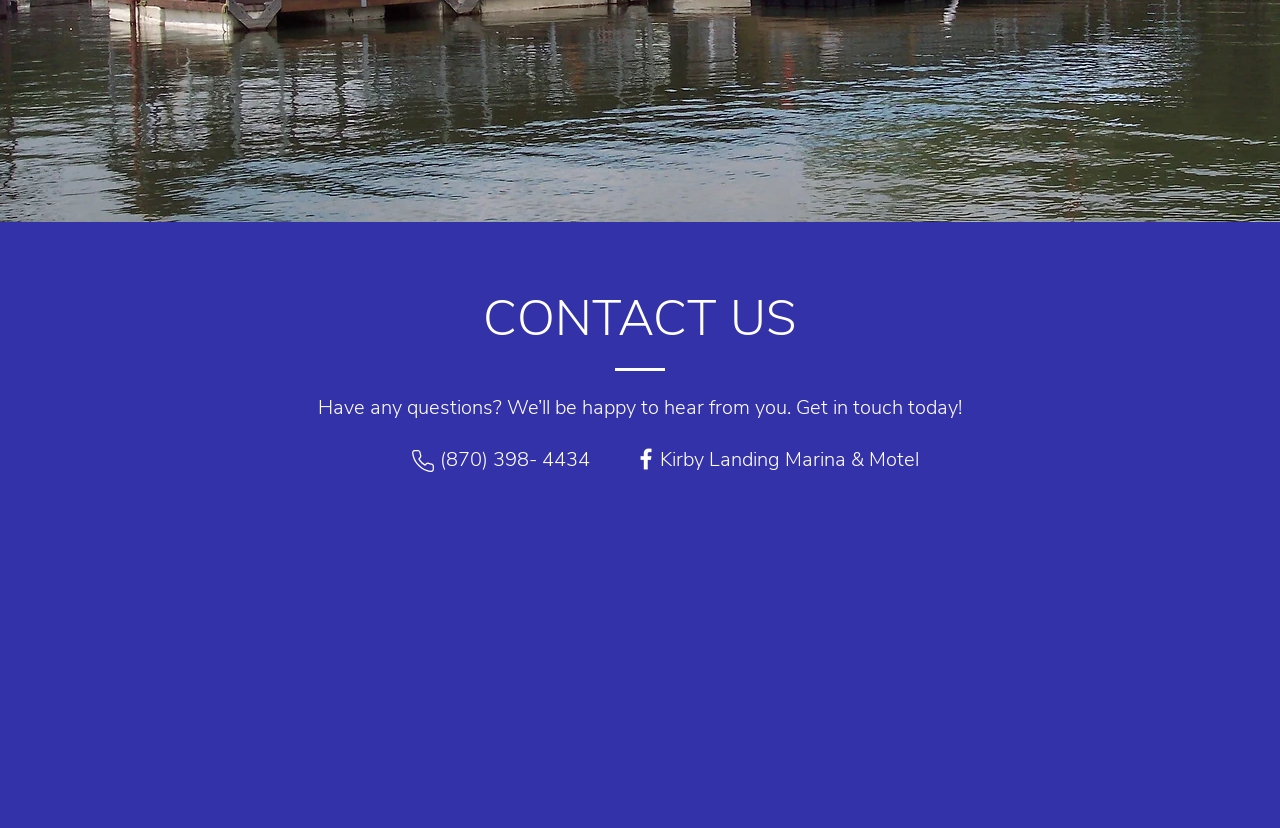Use a single word or phrase to answer the question:
What is the purpose of the webpage?

To contact the marina and motel